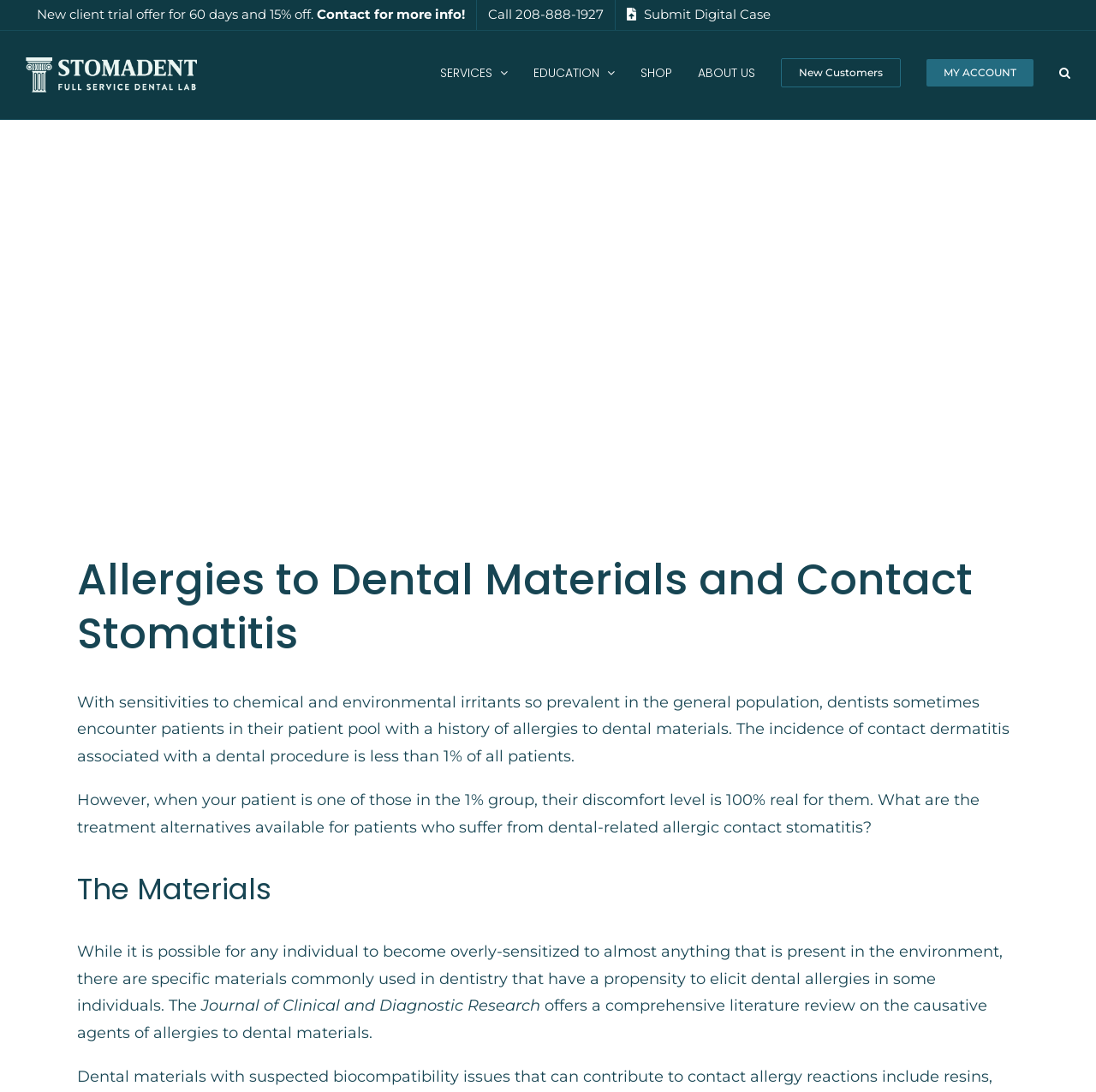What is the main topic of this webpage?
Please answer the question with as much detail and depth as you can.

Based on the heading 'Allergies to Dental Materials and Contact Stomatitis' and the content of the webpage, it is clear that the main topic is about dental materials and allergies.